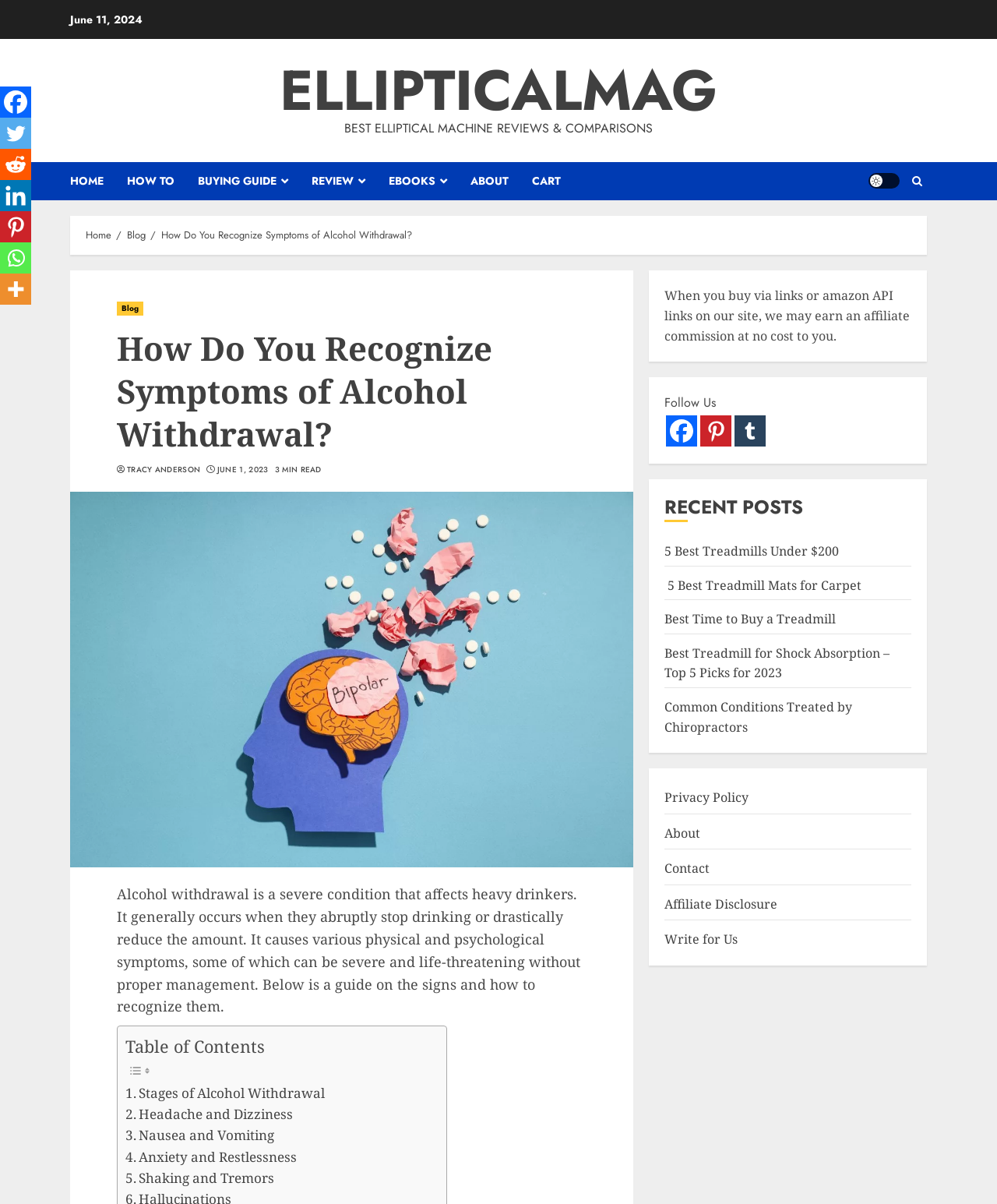Please locate the bounding box coordinates of the element that needs to be clicked to achieve the following instruction: "Go to Home page". The coordinates should be four float numbers between 0 and 1, i.e., [left, top, right, bottom].

None